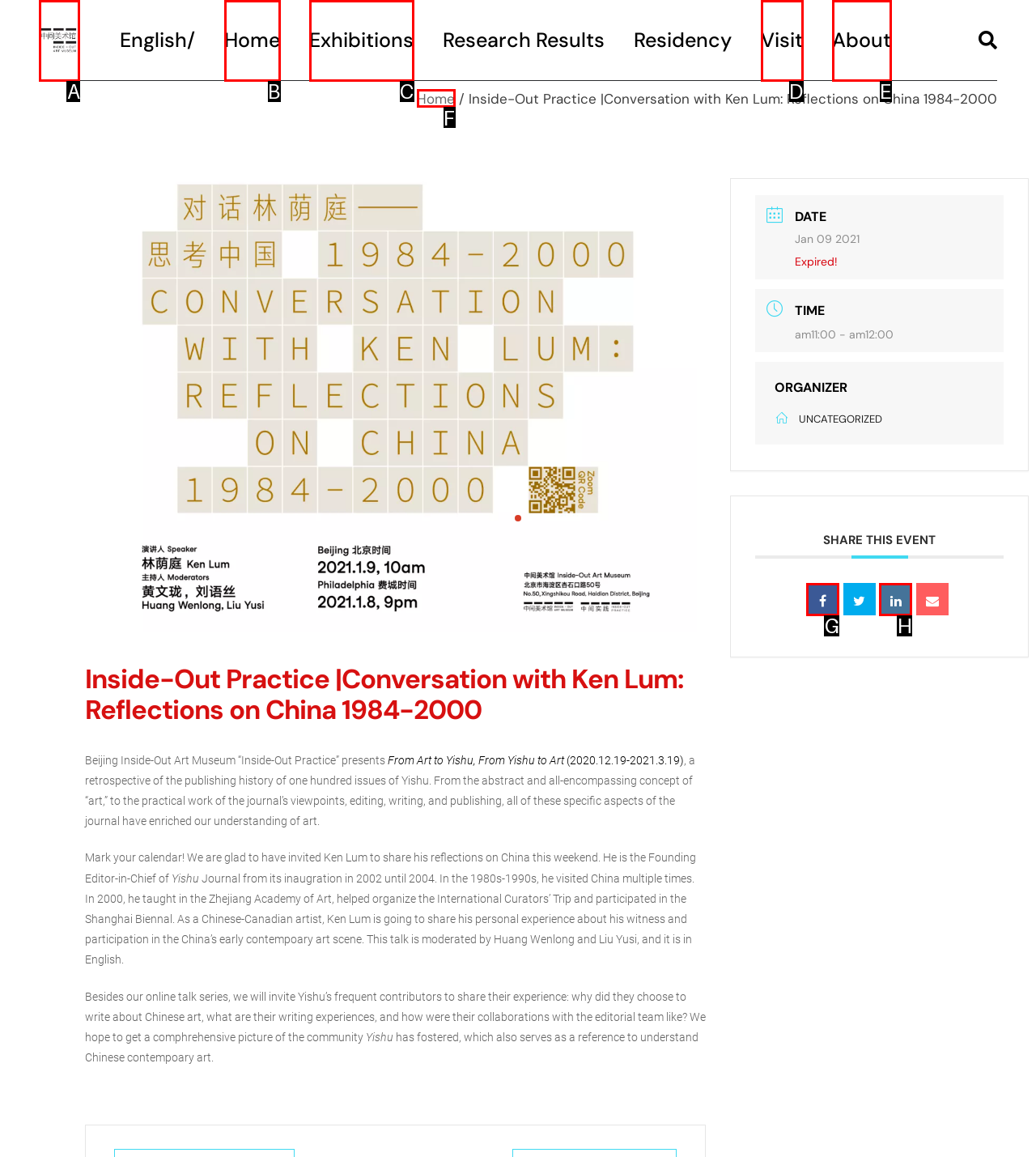Please identify the correct UI element to click for the task: Click the logo Respond with the letter of the appropriate option.

A